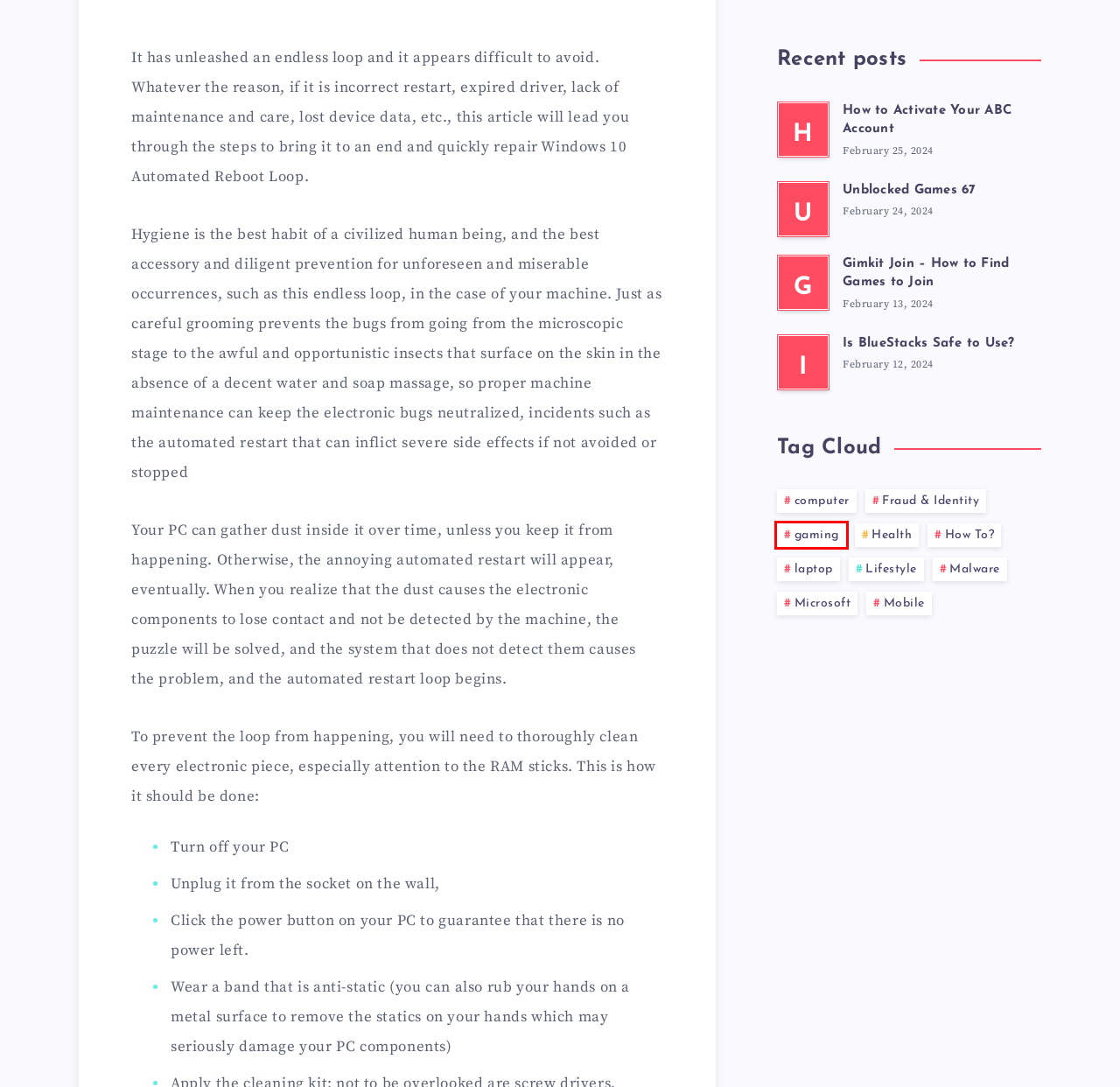Given a screenshot of a webpage with a red bounding box highlighting a UI element, choose the description that best corresponds to the new webpage after clicking the element within the red bounding box. Here are your options:
A. computer – W-SE (Web – SEcurity)
B. Health – W-SE (Web – SEcurity)
C. Unblocked Games 67 – W-SE (Web – SEcurity)
D. gaming – W-SE (Web – SEcurity)
E. Lifestyle – W-SE (Web – SEcurity)
F. Microsoft – W-SE (Web – SEcurity)
G. Is BlueStacks Safe to Use? – W-SE (Web – SEcurity)
H. How to Activate Your ABC Account – W-SE (Web – SEcurity)

D